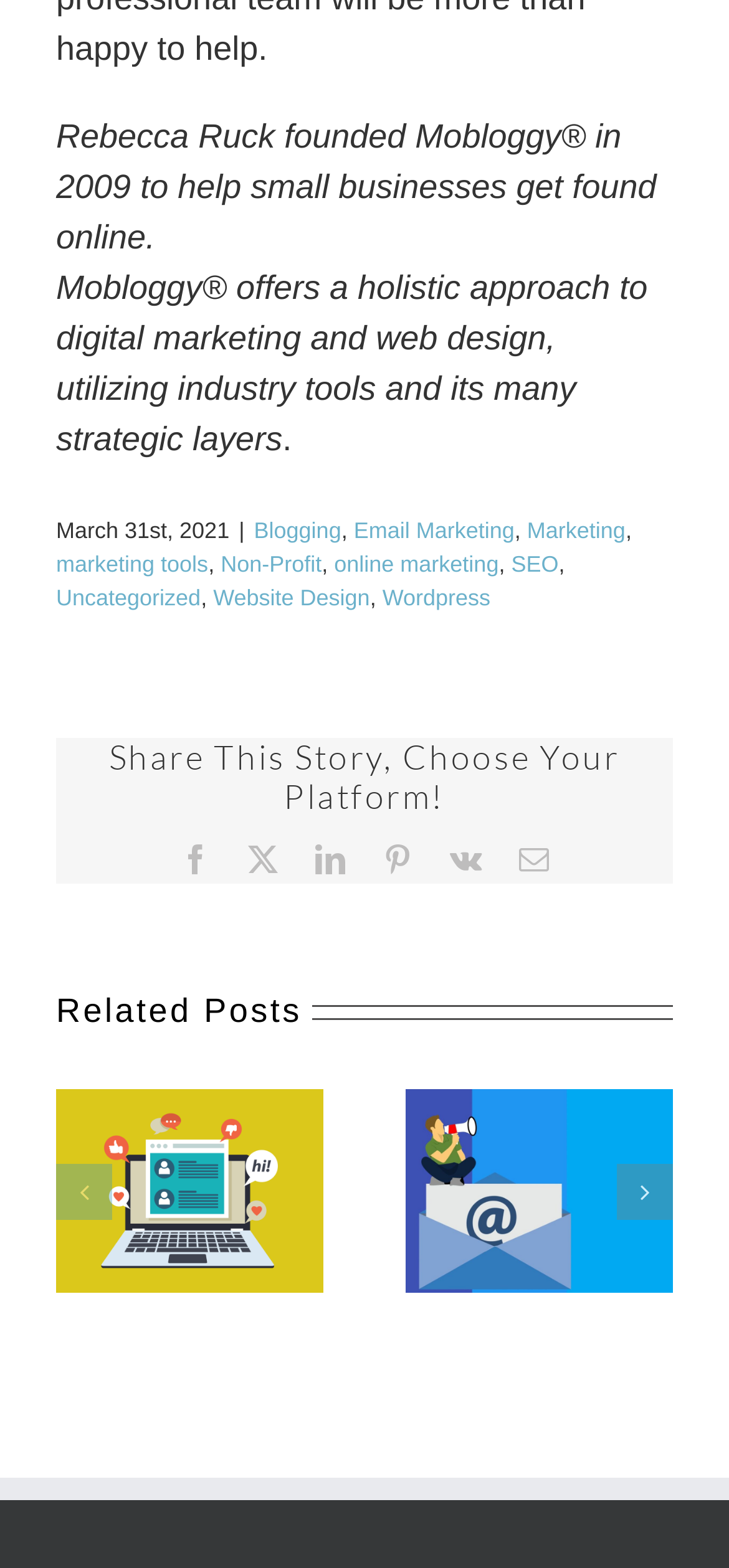Determine the bounding box coordinates in the format (top-left x, top-left y, bottom-right x, bottom-right y). Ensure all values are floating point numbers between 0 and 1. Identify the bounding box of the UI element described by: Non-Profit

[0.303, 0.352, 0.441, 0.369]